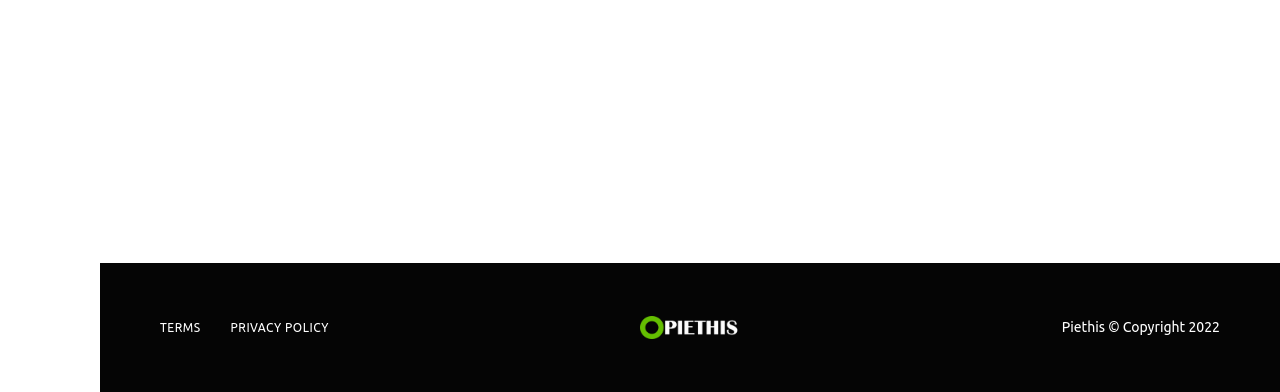Determine the bounding box coordinates of the UI element described below. Use the format (top-left x, top-left y, bottom-right x, bottom-right y) with floating point numbers between 0 and 1: October 3, 2022

[0.348, 0.564, 0.422, 0.6]